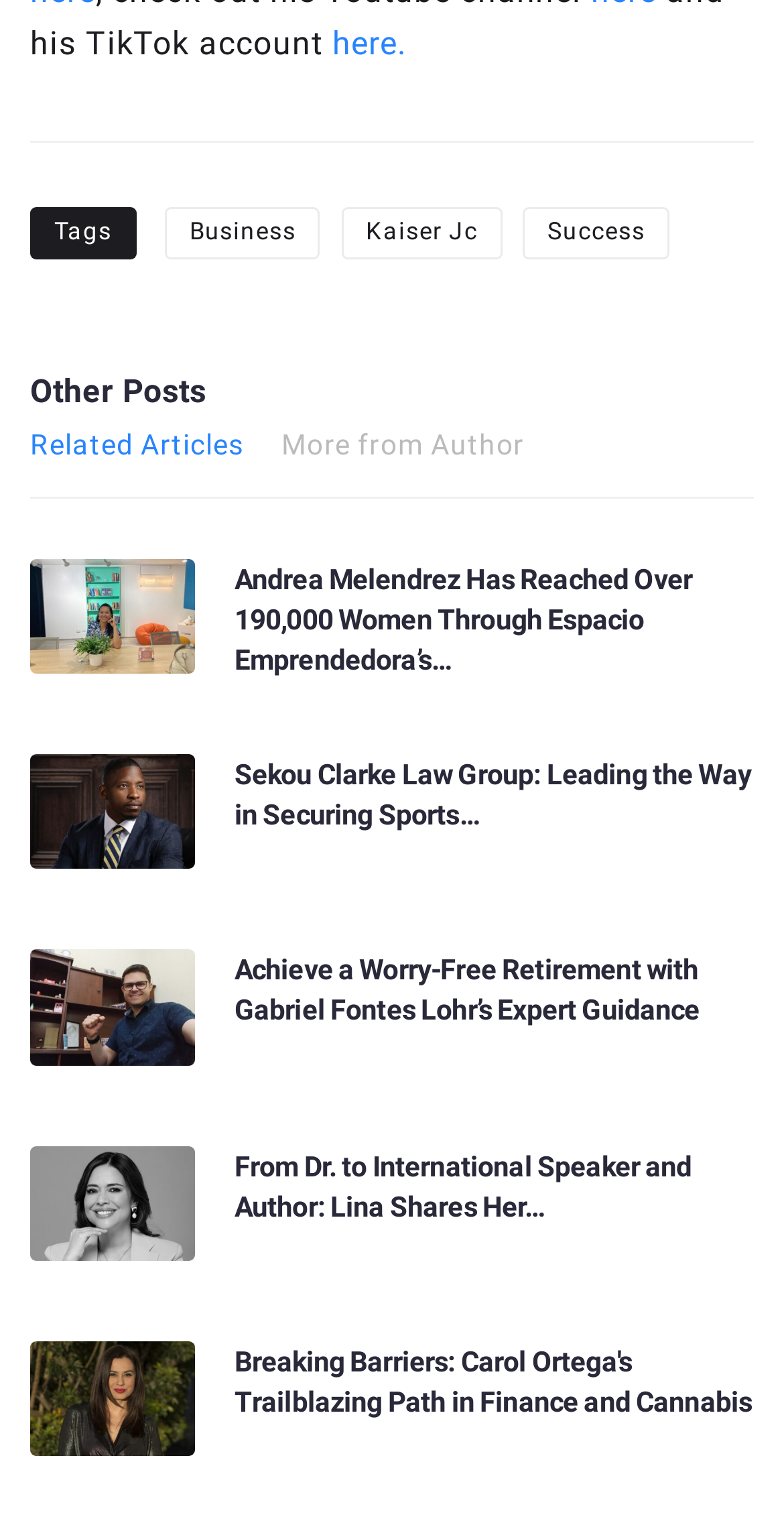What are the categories listed in the footer?
Using the information from the image, give a concise answer in one word or a short phrase.

Business, Kaiser Jc, Success